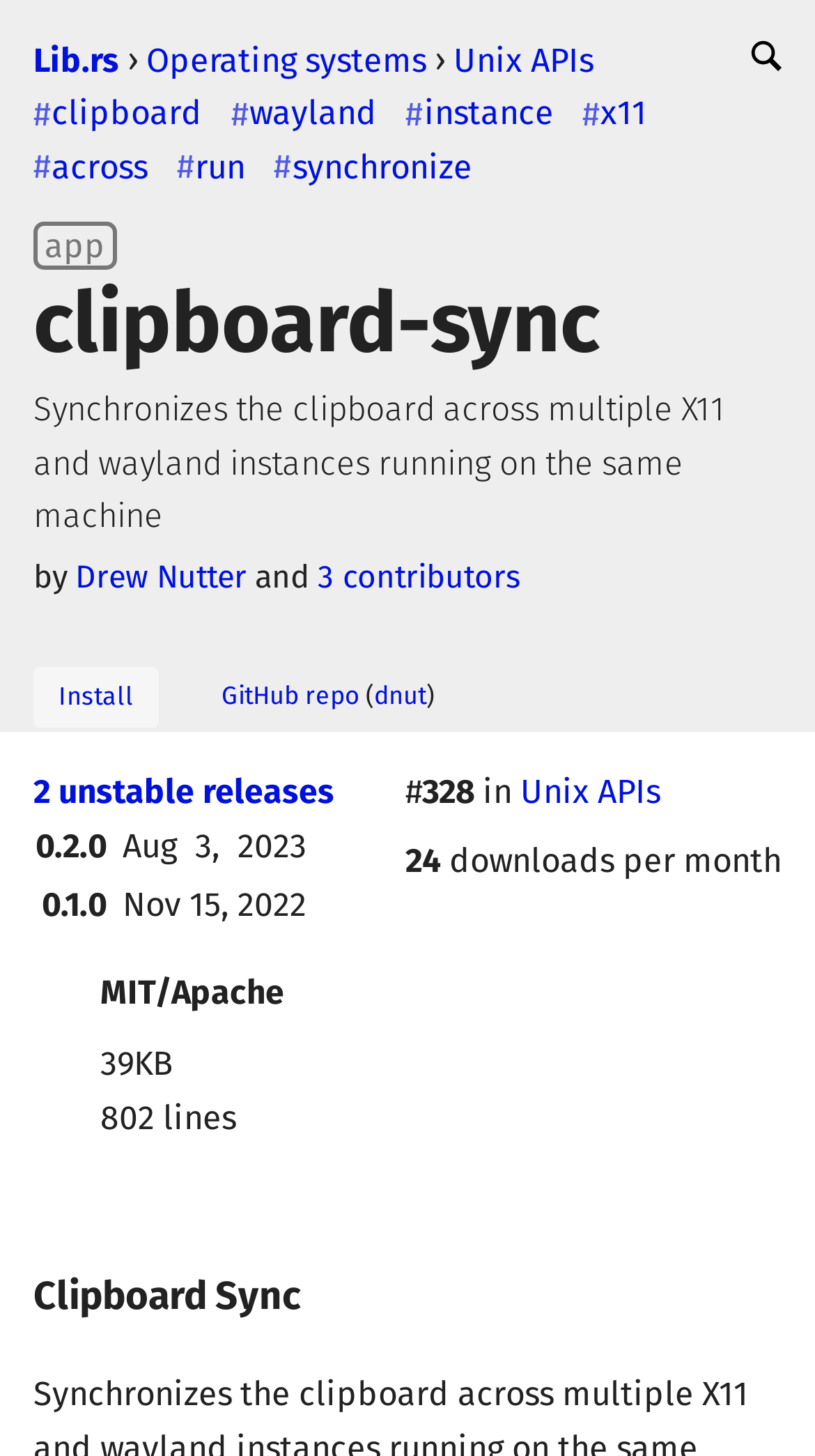Illustrate the webpage with a detailed description.

This webpage is about the "Clipboard Sync" application, a Rust/Cargo package that synchronizes the clipboard across multiple X11 and wayland instances running on the same machine. 

At the top of the page, there is a search bar with a search icon on the right side. Below the search bar, there is a heading "Lib.rs" with a link to "Lib.rs" on its left side. 

To the right of the "Lib.rs" heading, there is a navigation menu with categories, including "Operating systems" and "Unix APIs". 

Below the navigation menu, there are five links: "#clipboard", "#wayland", "#instance", "#x11", and "#across", which are arranged horizontally. 

Below these links, there are three more links: "#run", "#synchronize", and another "#across", also arranged horizontally. 

The main content of the page starts with a heading "app clipboard-sync" followed by a description of the application. 

Below the description, there are links to the author "Drew Nutter" and "3 contributors". 

To the right of the contributors' links, there are two links: "Install" and "GitHub repo" with the GitHub username "dnut" in between. 

Below these links, there is a section about the application's releases, including a table with two rows, each containing a version number, release date, and other information. 

To the right of the table, there are some statistics about the application, including the number of downloads per month and lines of code. 

At the bottom of the page, there is a heading "Clipboard Sync" which seems to be a summary or a title for the entire page.